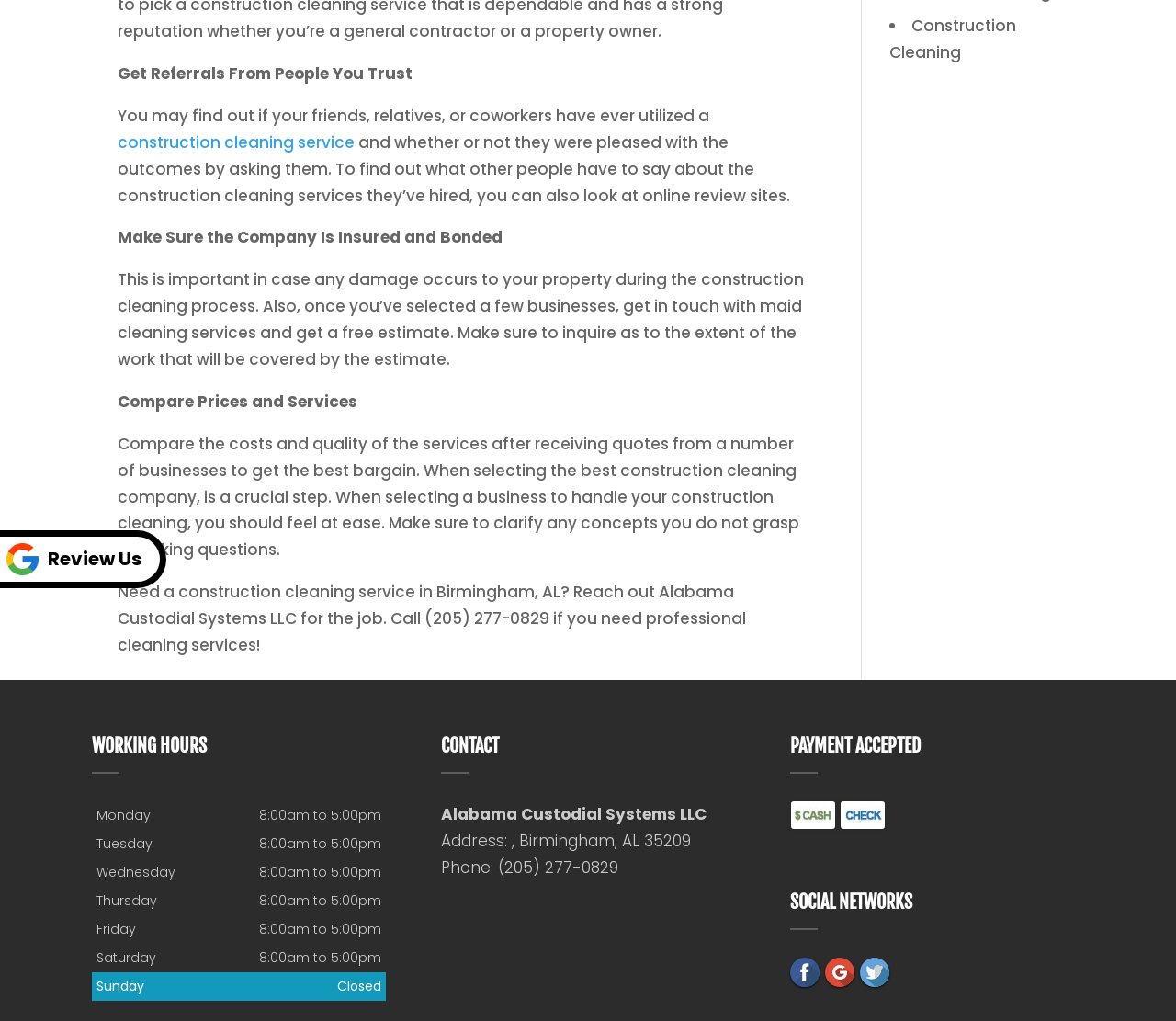Calculate the bounding box coordinates for the UI element based on the following description: "Review Us". Ensure the coordinates are four float numbers between 0 and 1, i.e., [left, top, right, bottom].

[0.0, 0.519, 0.141, 0.576]